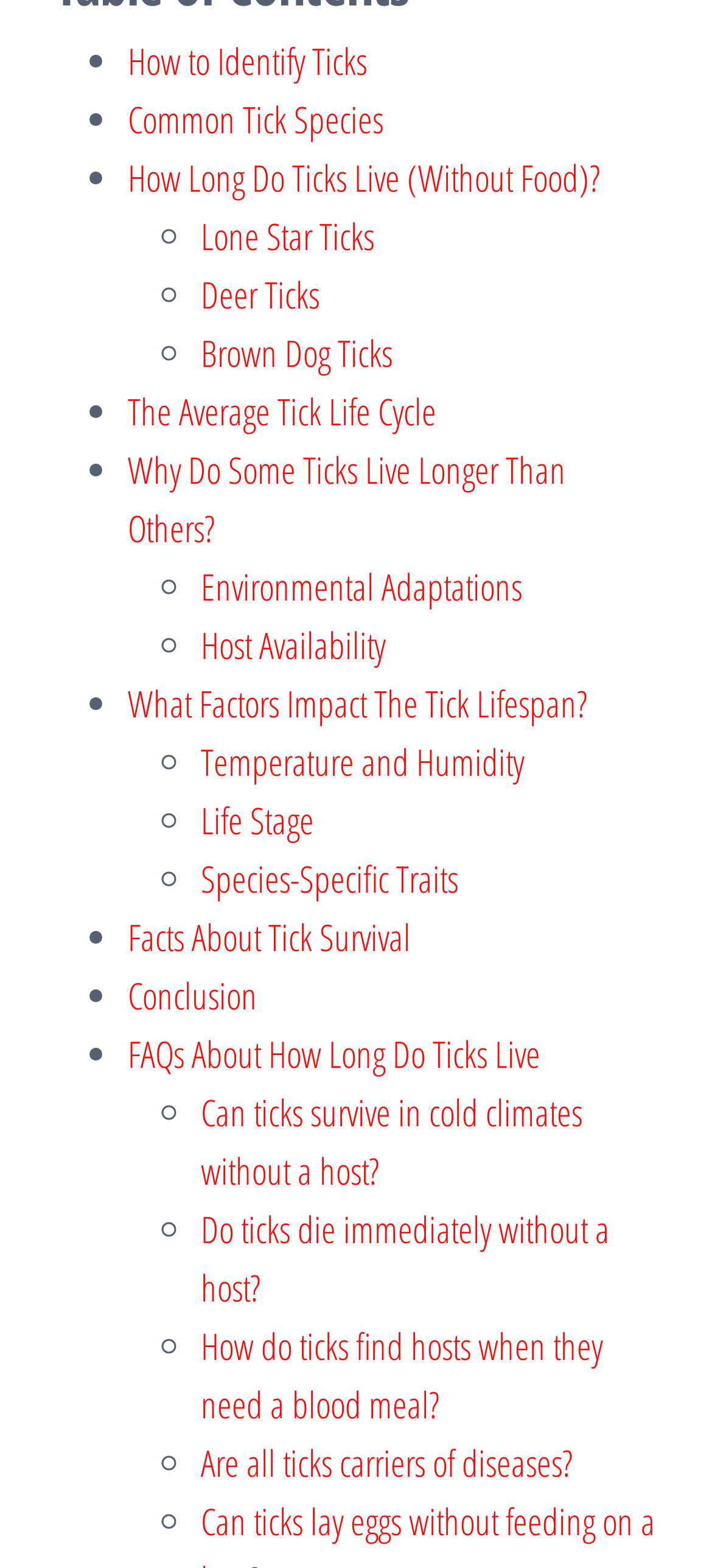Bounding box coordinates should be in the format (top-left x, top-left y, bottom-right x, bottom-right y) and all values should be floating point numbers between 0 and 1. Determine the bounding box coordinate for the UI element described as: Conclusion

[0.179, 0.62, 0.362, 0.651]